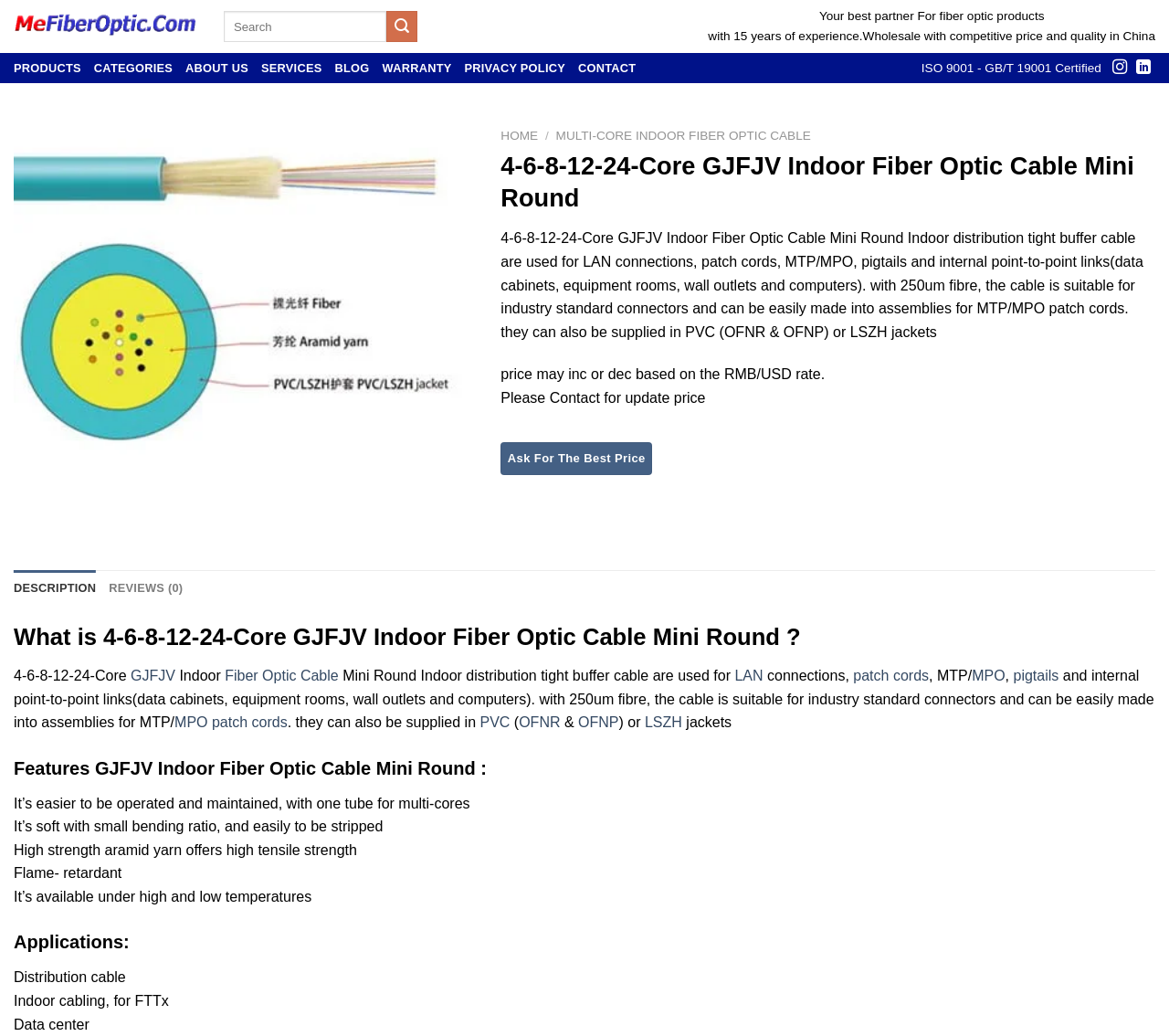What is the main title displayed on this webpage?

4-6-8-12-24-Core GJFJV Indoor Fiber Optic Cable Mini Round